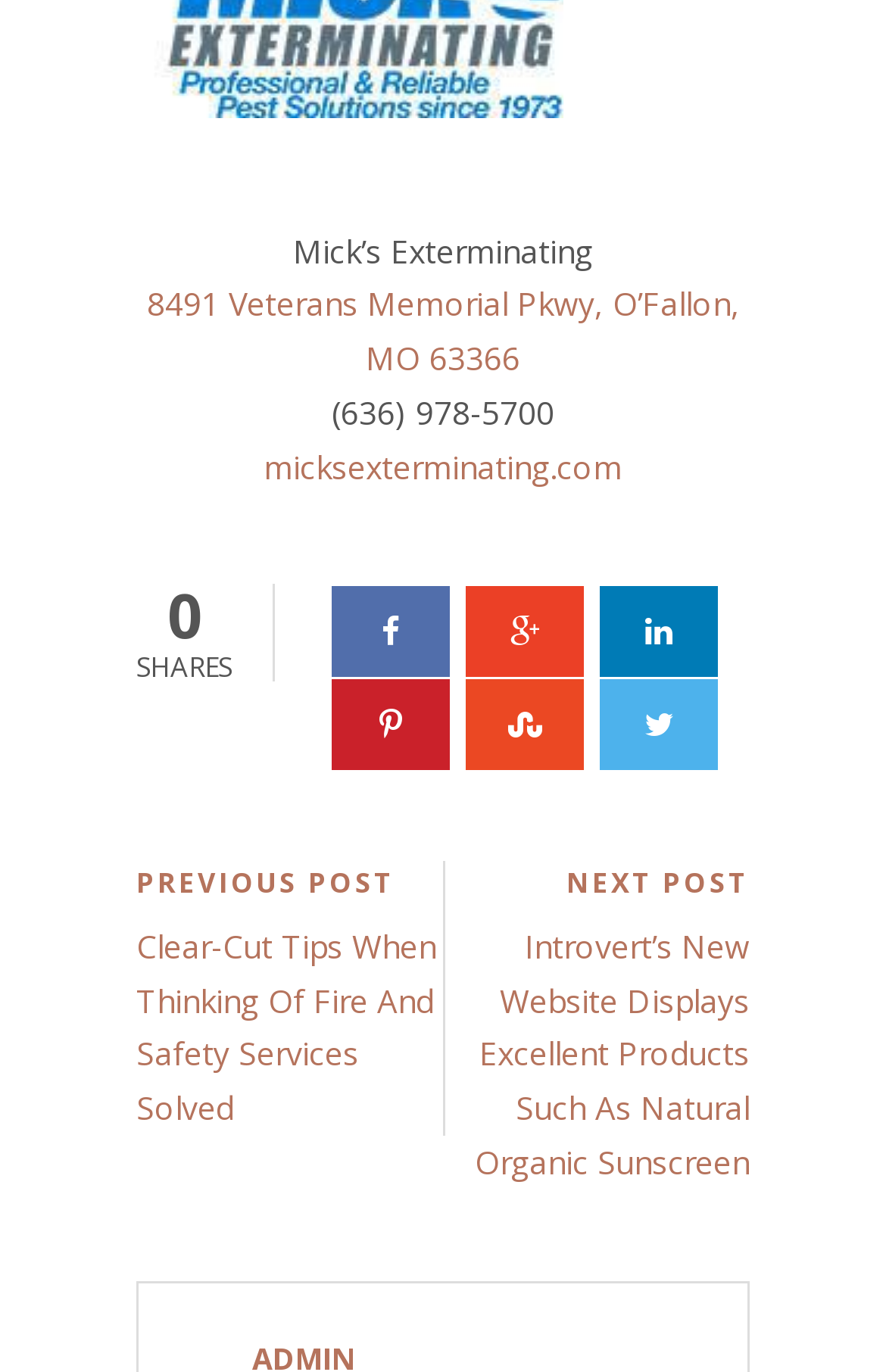Identify the bounding box coordinates for the region to click in order to carry out this instruction: "go to the previous post". Provide the coordinates using four float numbers between 0 and 1, formatted as [left, top, right, bottom].

[0.154, 0.628, 0.5, 0.823]